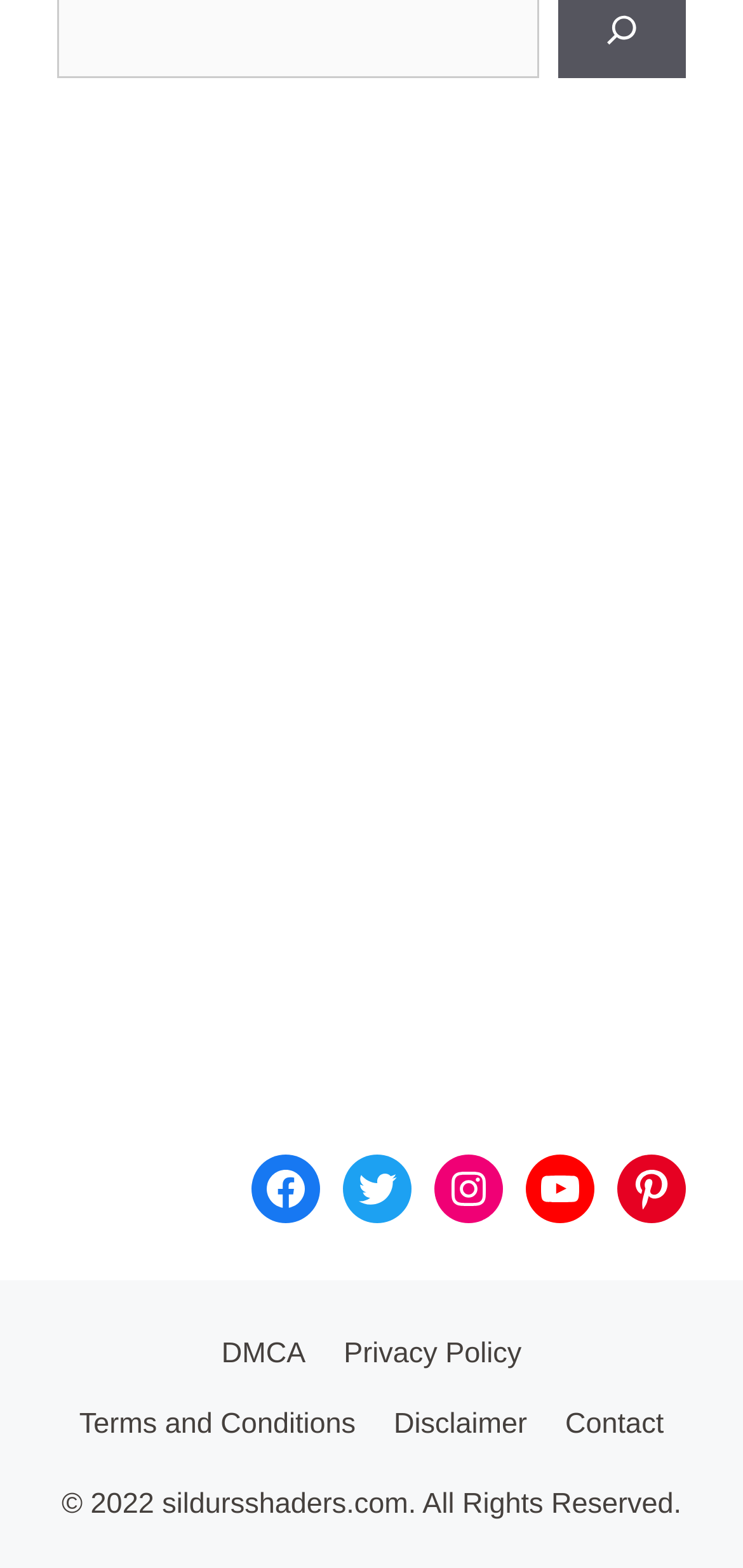Please locate the bounding box coordinates of the element that should be clicked to complete the given instruction: "View Pinterest".

[0.831, 0.737, 0.923, 0.781]